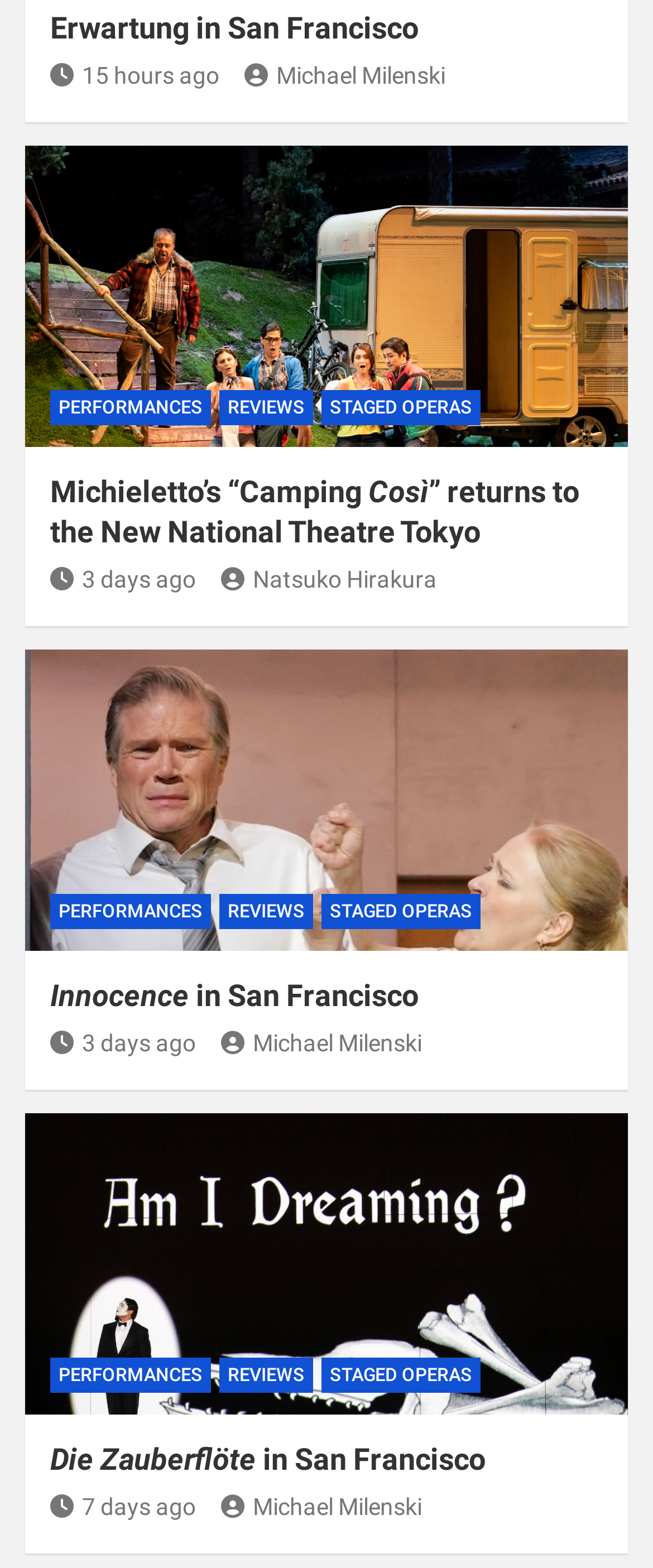Please find the bounding box coordinates for the clickable element needed to perform this instruction: "Check the latest news".

[0.077, 0.04, 0.336, 0.057]